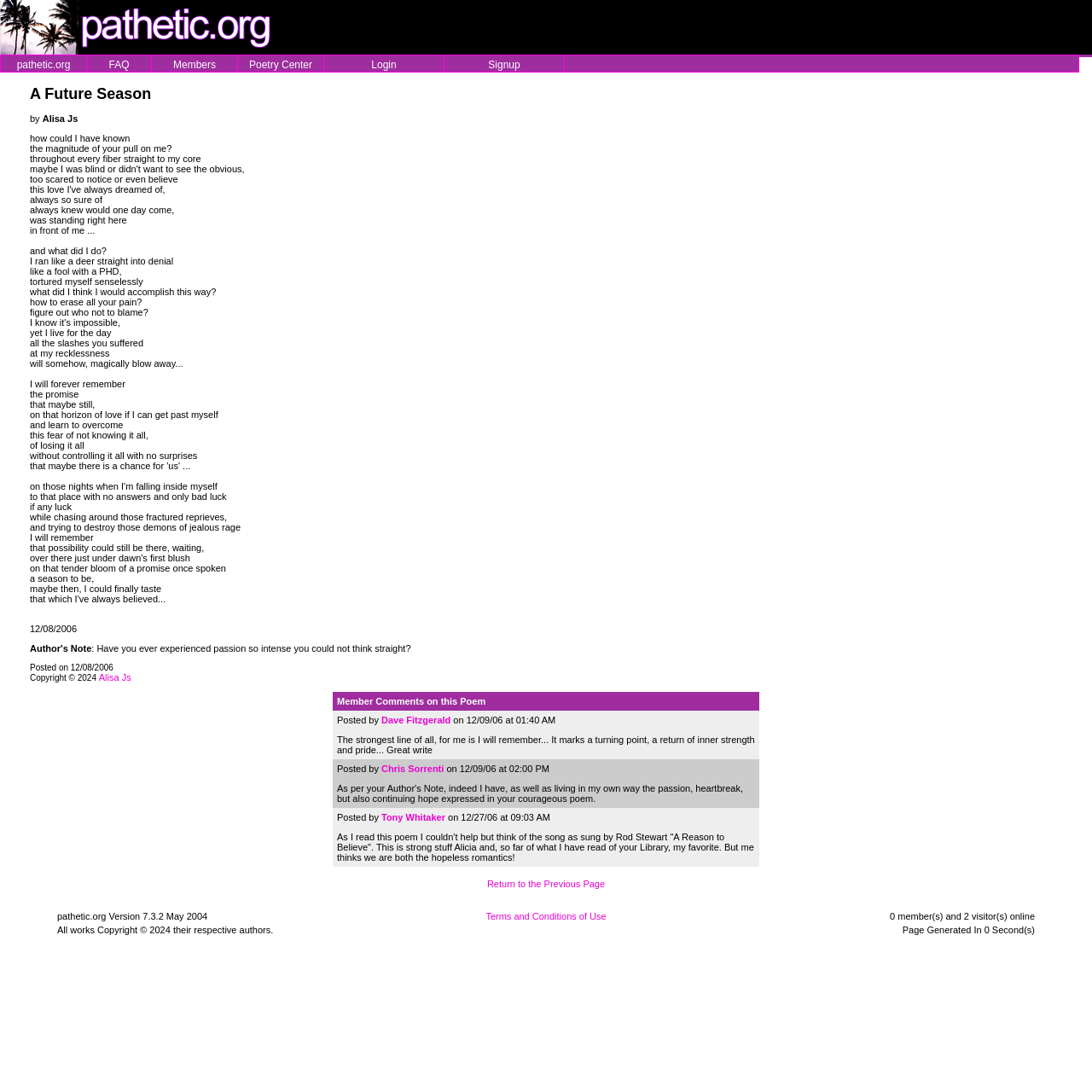Determine the bounding box coordinates of the clickable region to follow the instruction: "Click on the 'FAQ' link".

[0.08, 0.051, 0.138, 0.066]